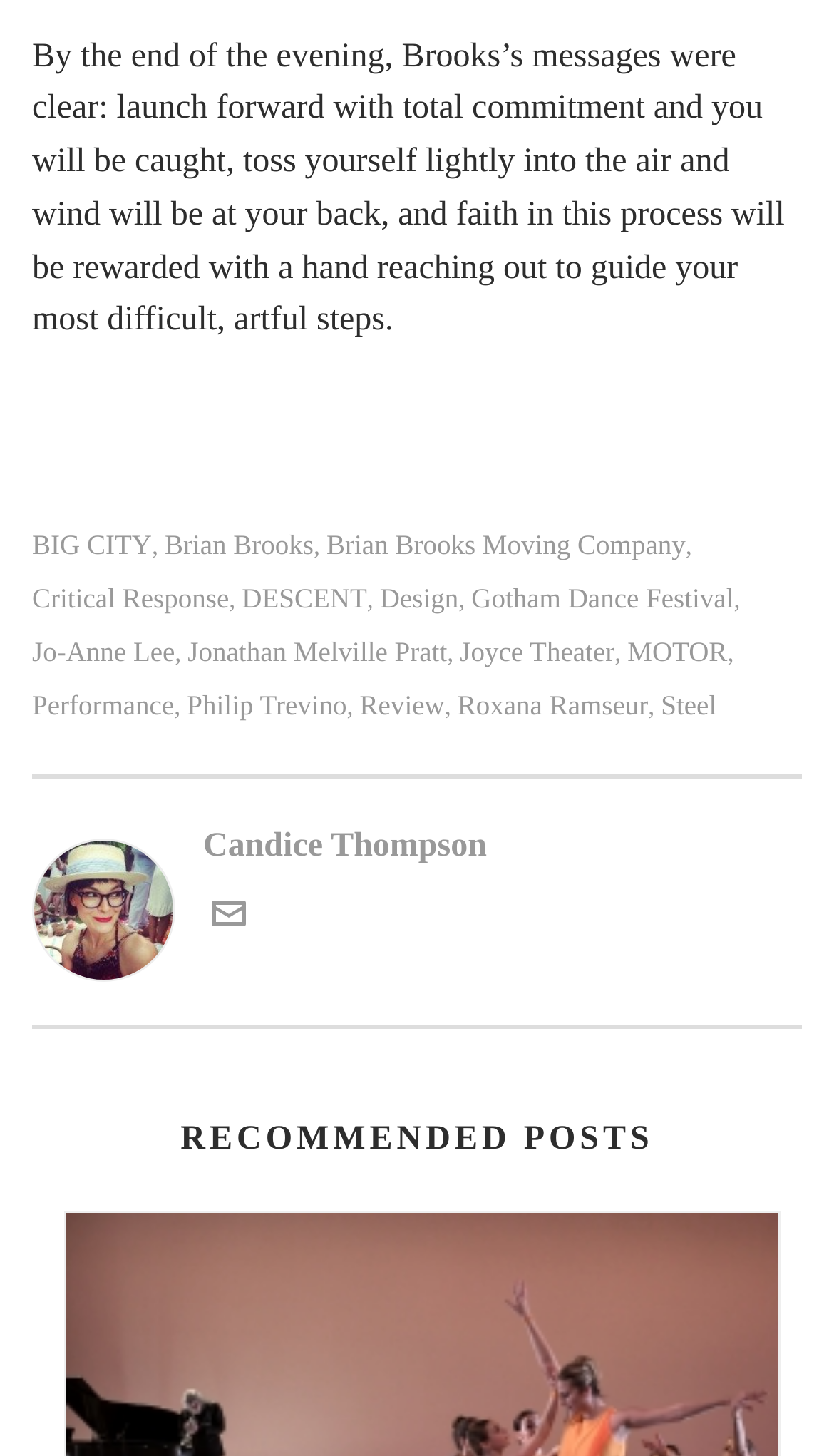Please identify the bounding box coordinates of the element that needs to be clicked to execute the following command: "View the post about DESCENT". Provide the bounding box using four float numbers between 0 and 1, formatted as [left, top, right, bottom].

[0.29, 0.401, 0.44, 0.42]